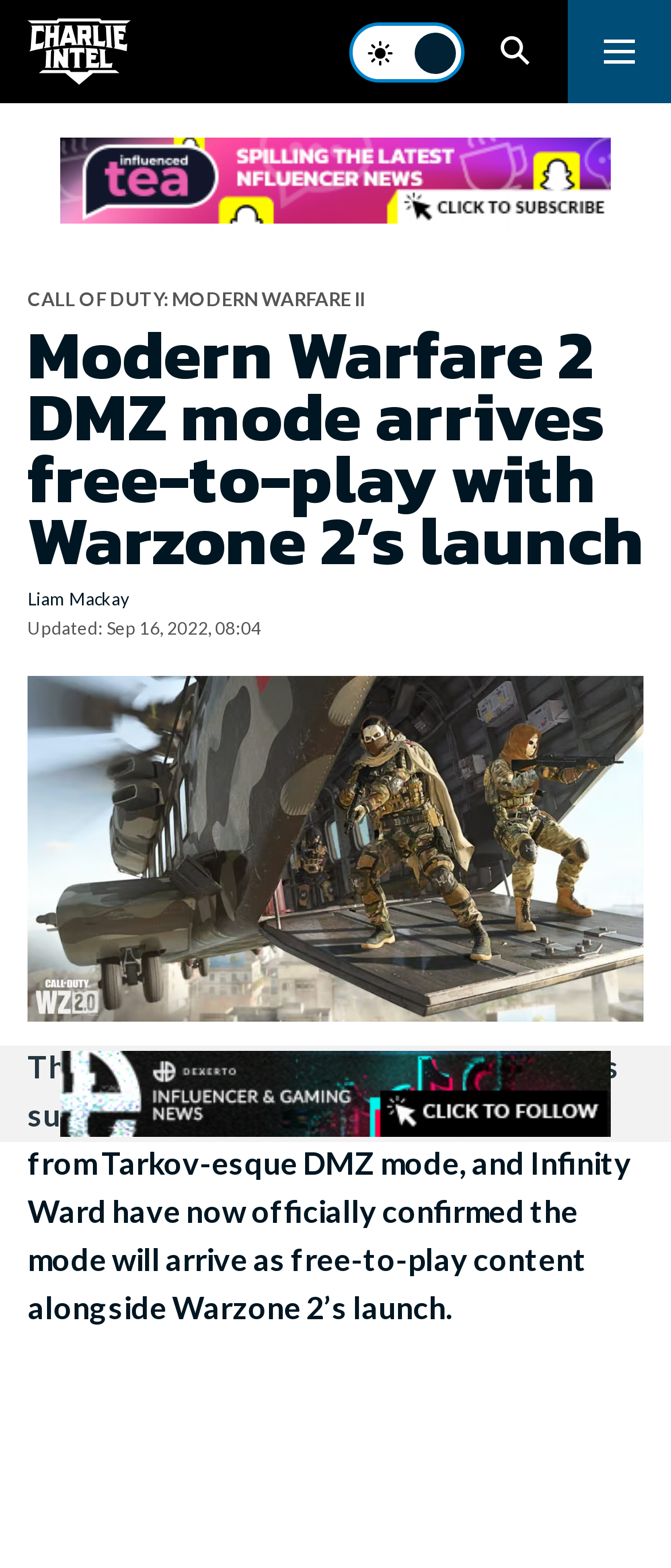What is the name of the game associated with Warzone 2?
Using the details shown in the screenshot, provide a comprehensive answer to the question.

The webpage mentions Warzone 2 and Modern Warfare 2 together, suggesting that Modern Warfare 2 is the game associated with Warzone 2.